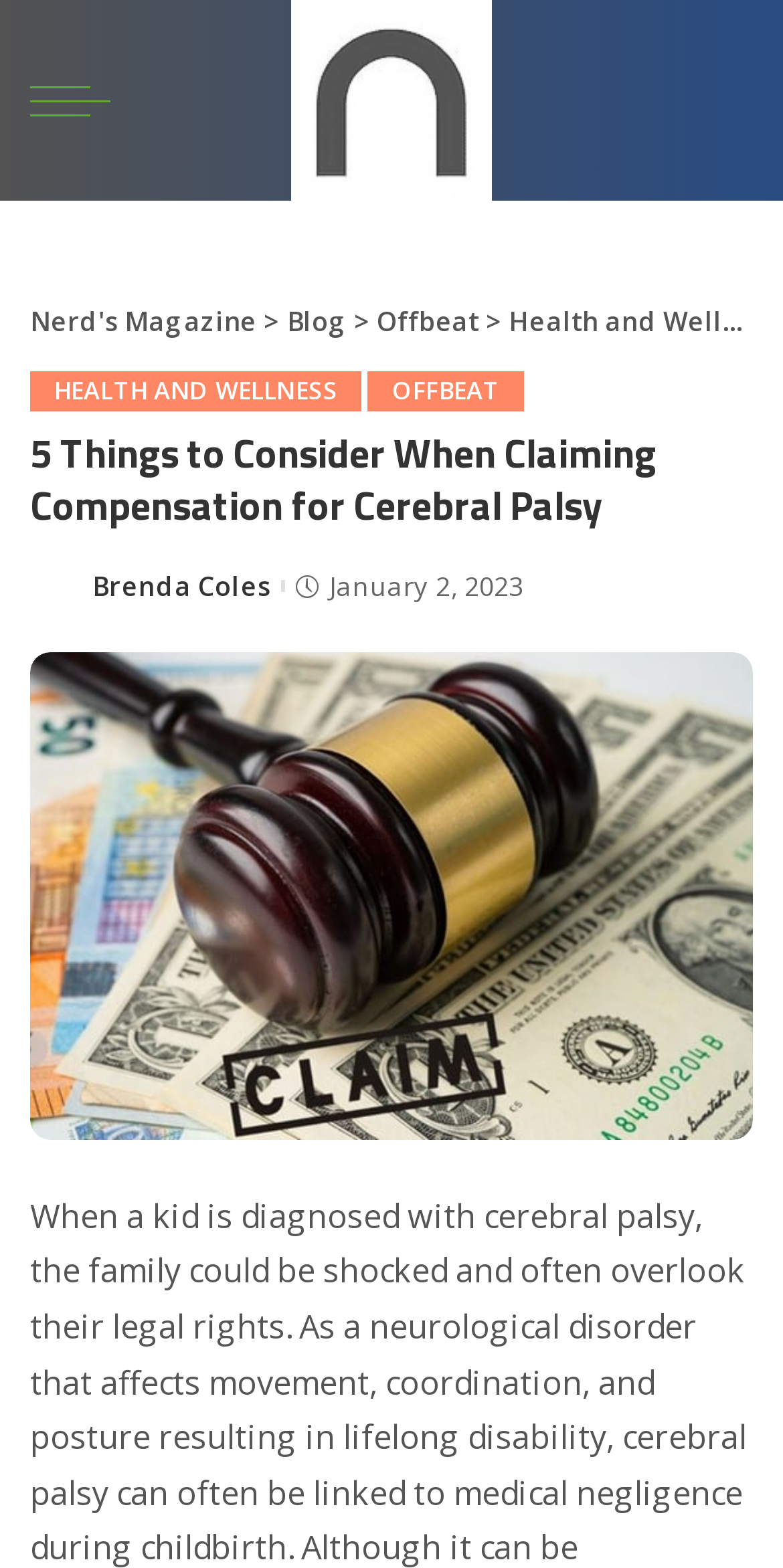Examine the screenshot and answer the question in as much detail as possible: Who is the author of the article?

I found the author's name by looking at the image caption 'Brenda Coles' below the article title, which is a common pattern for indicating the author of an article.